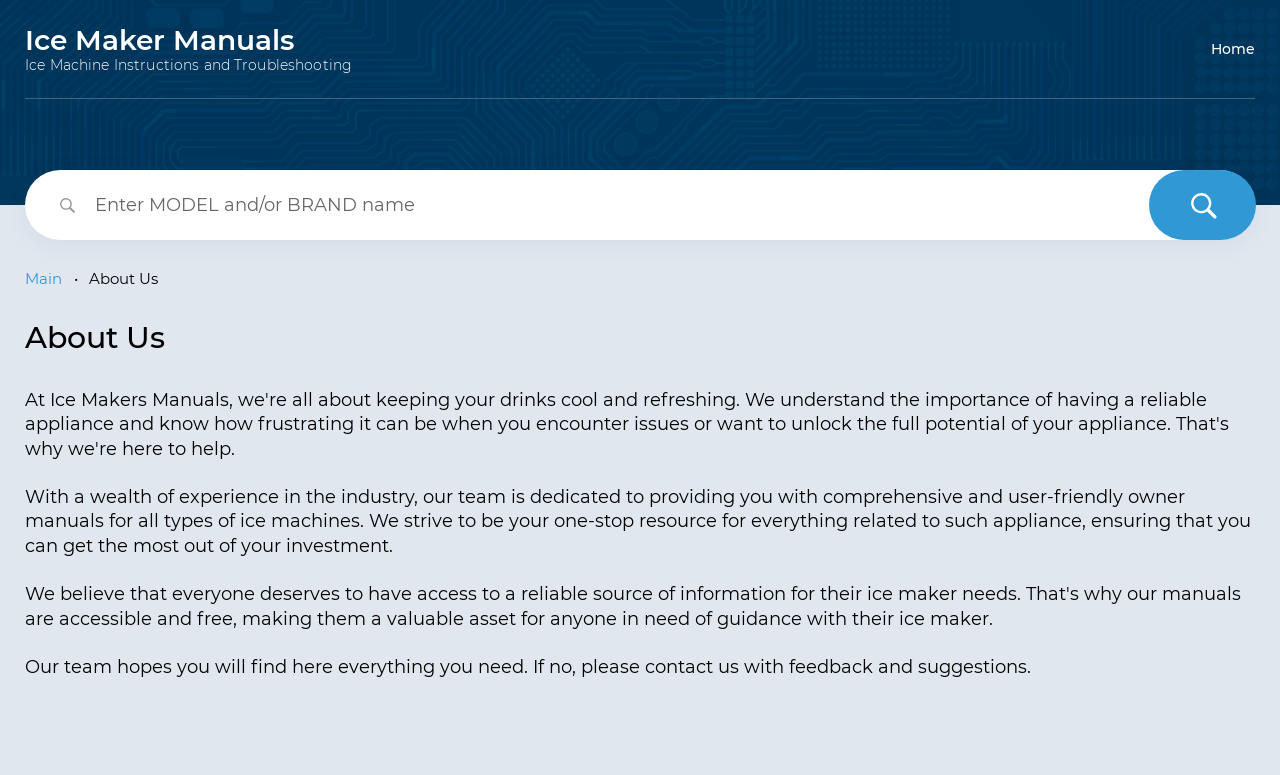What is the relationship between the website and its users?
Using the image, respond with a single word or phrase.

One-stop resource